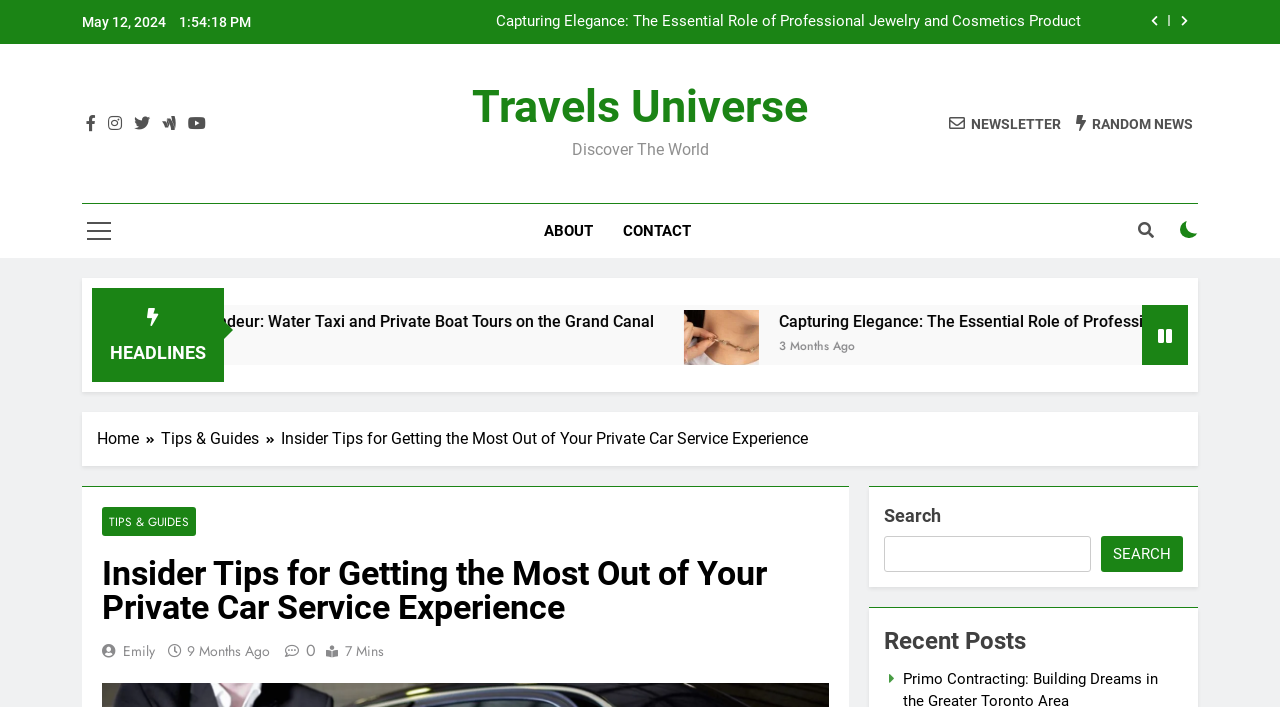Provide the bounding box coordinates of the UI element that matches the description: "Tips & Guides".

[0.08, 0.717, 0.153, 0.758]